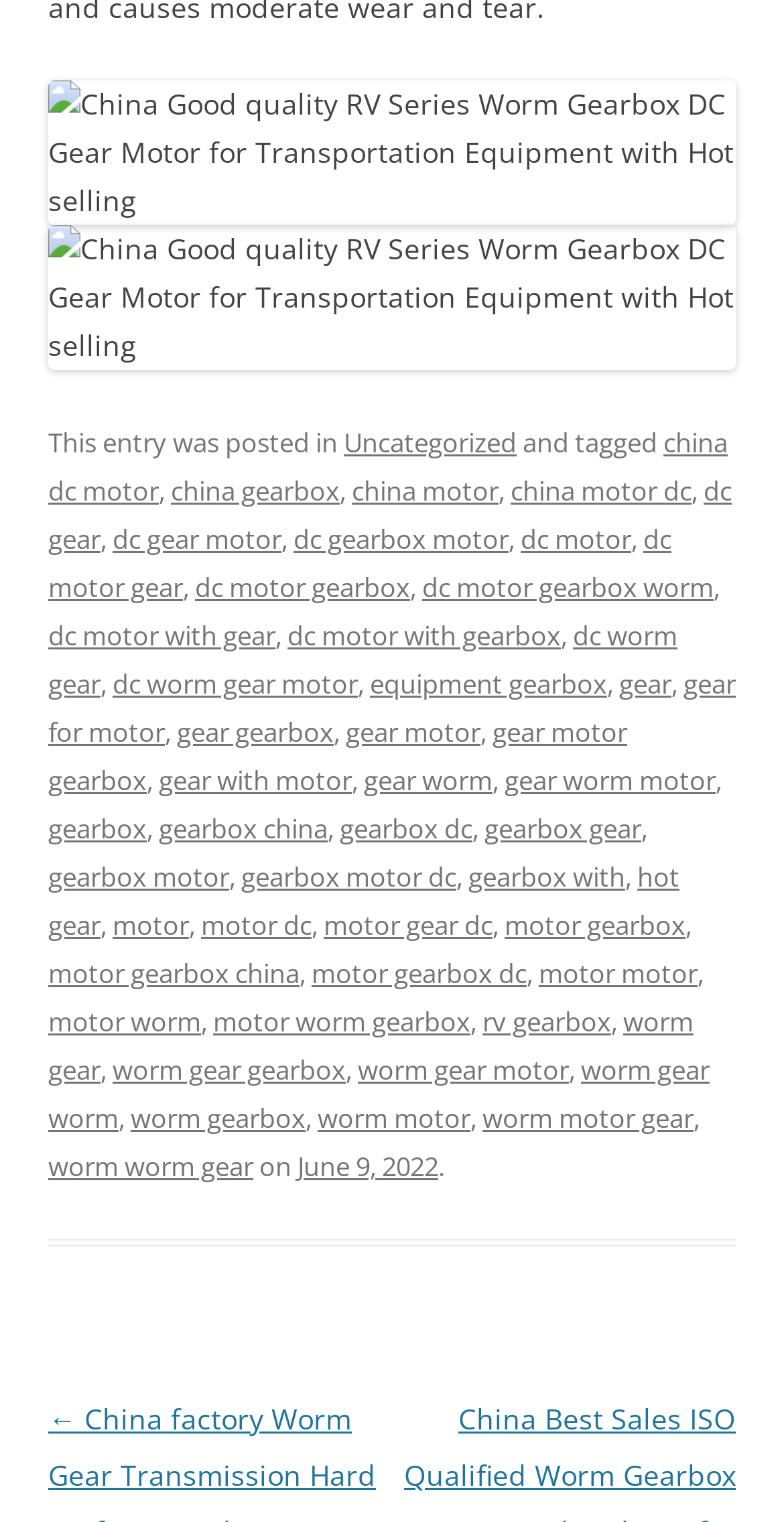What is the category of the post?
Please provide a full and detailed response to the question.

The category of the post is mentioned at the bottom of the webpage, specifically in the text 'This entry was posted in Uncategorized'.